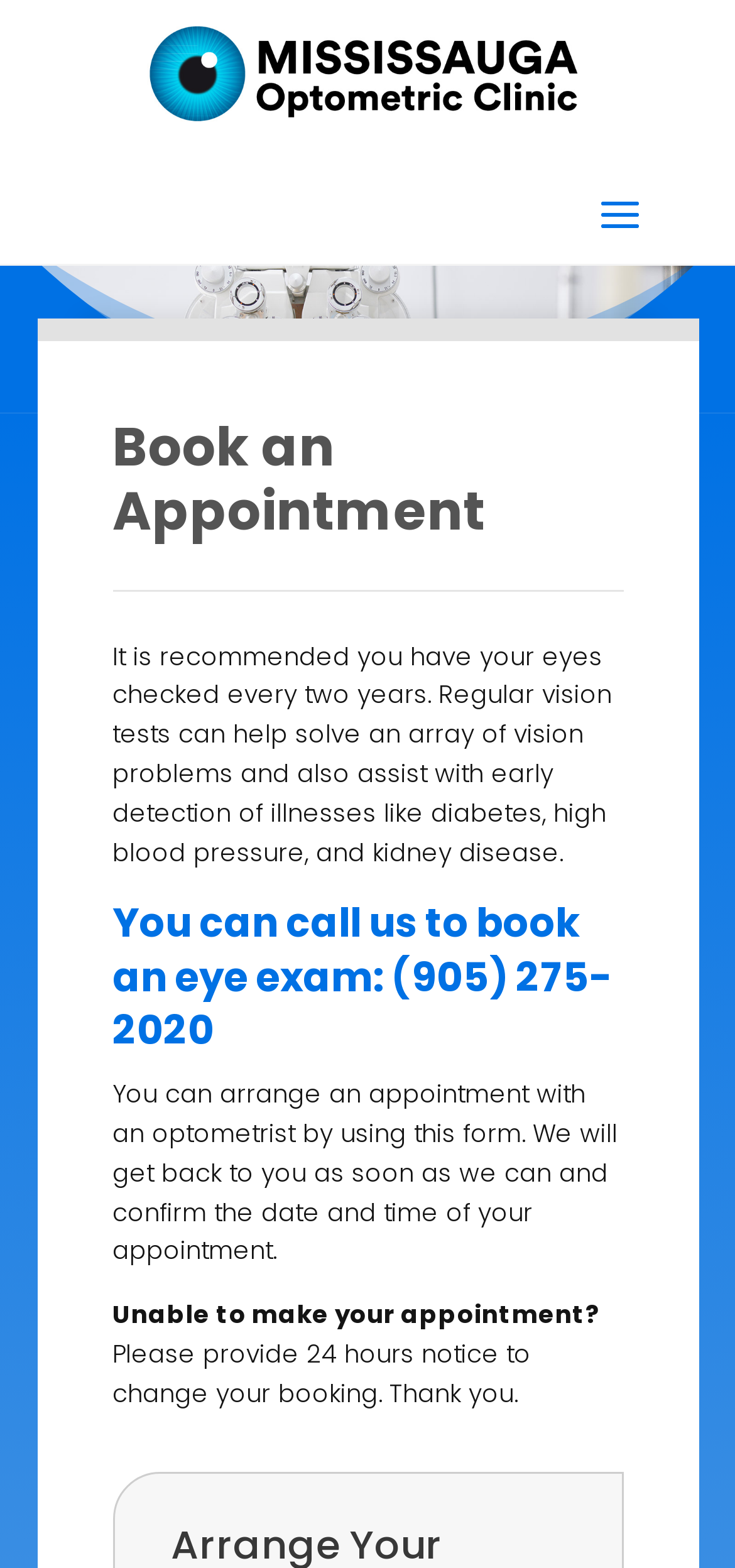Provide a short, one-word or phrase answer to the question below:
How can you book an eye exam?

Call or use the form